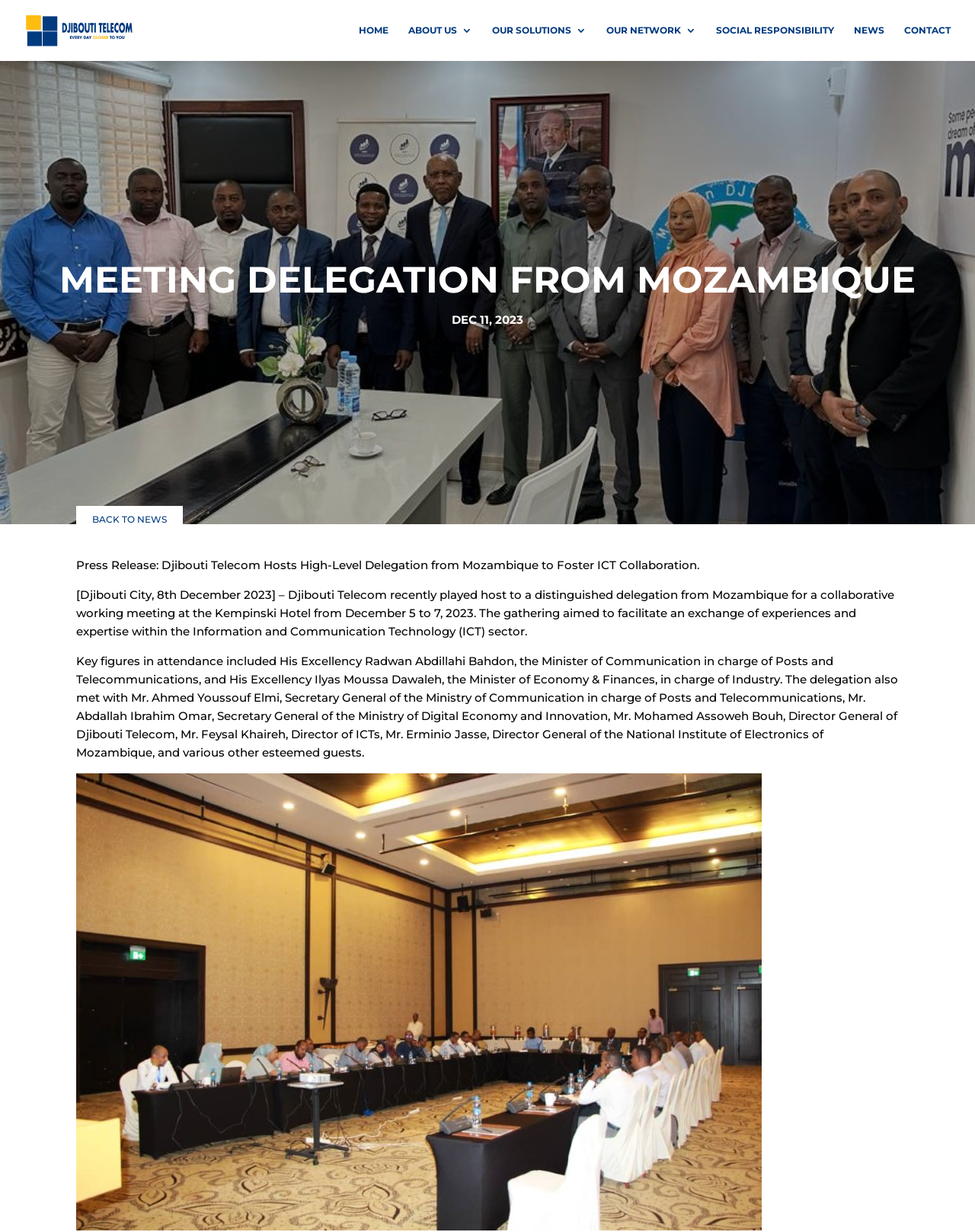Locate and provide the bounding box coordinates for the HTML element that matches this description: "Our Solutions".

[0.505, 0.02, 0.602, 0.049]